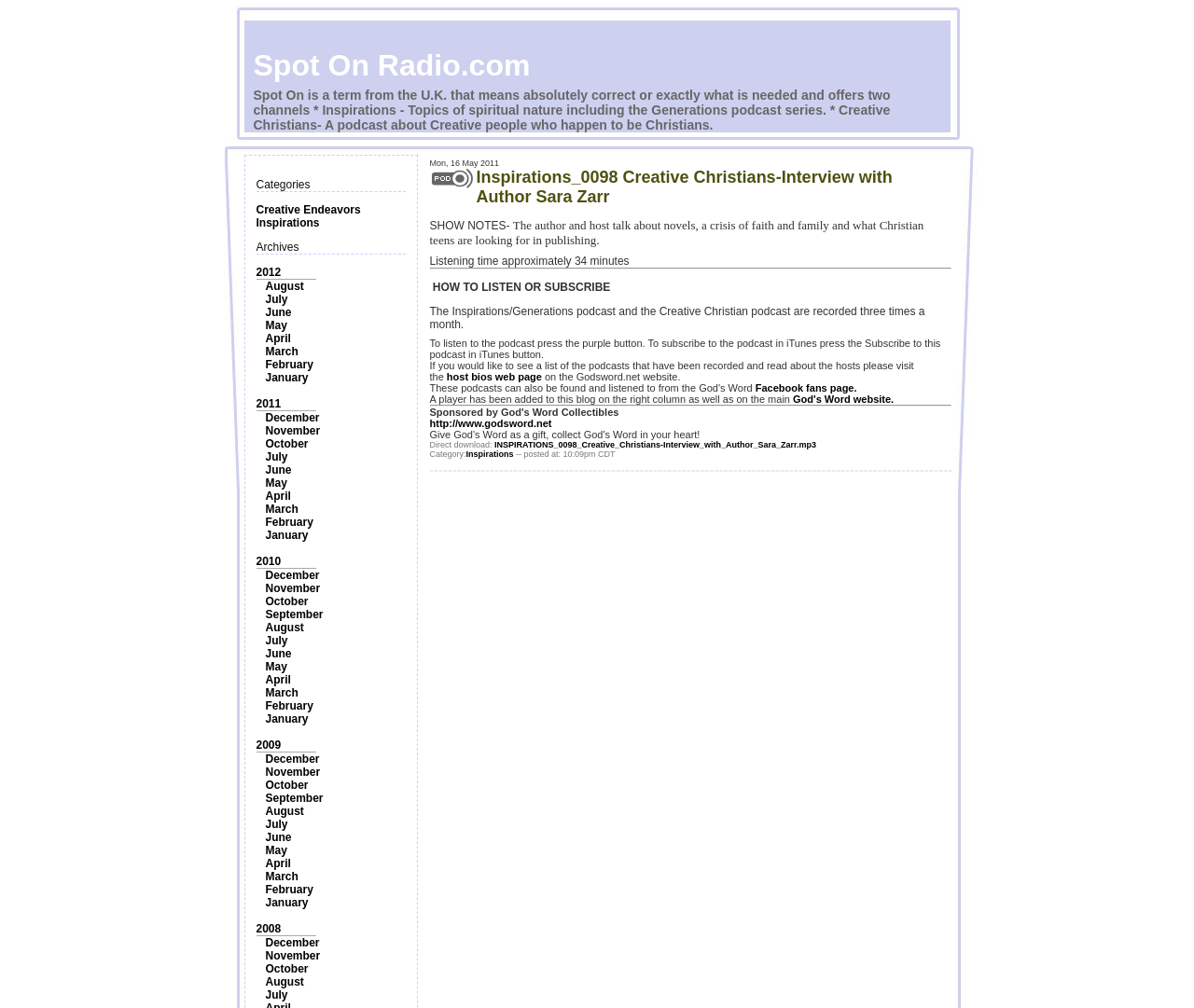Show the bounding box coordinates for the HTML element as described: "Creative Endeavors".

[0.214, 0.202, 0.302, 0.215]